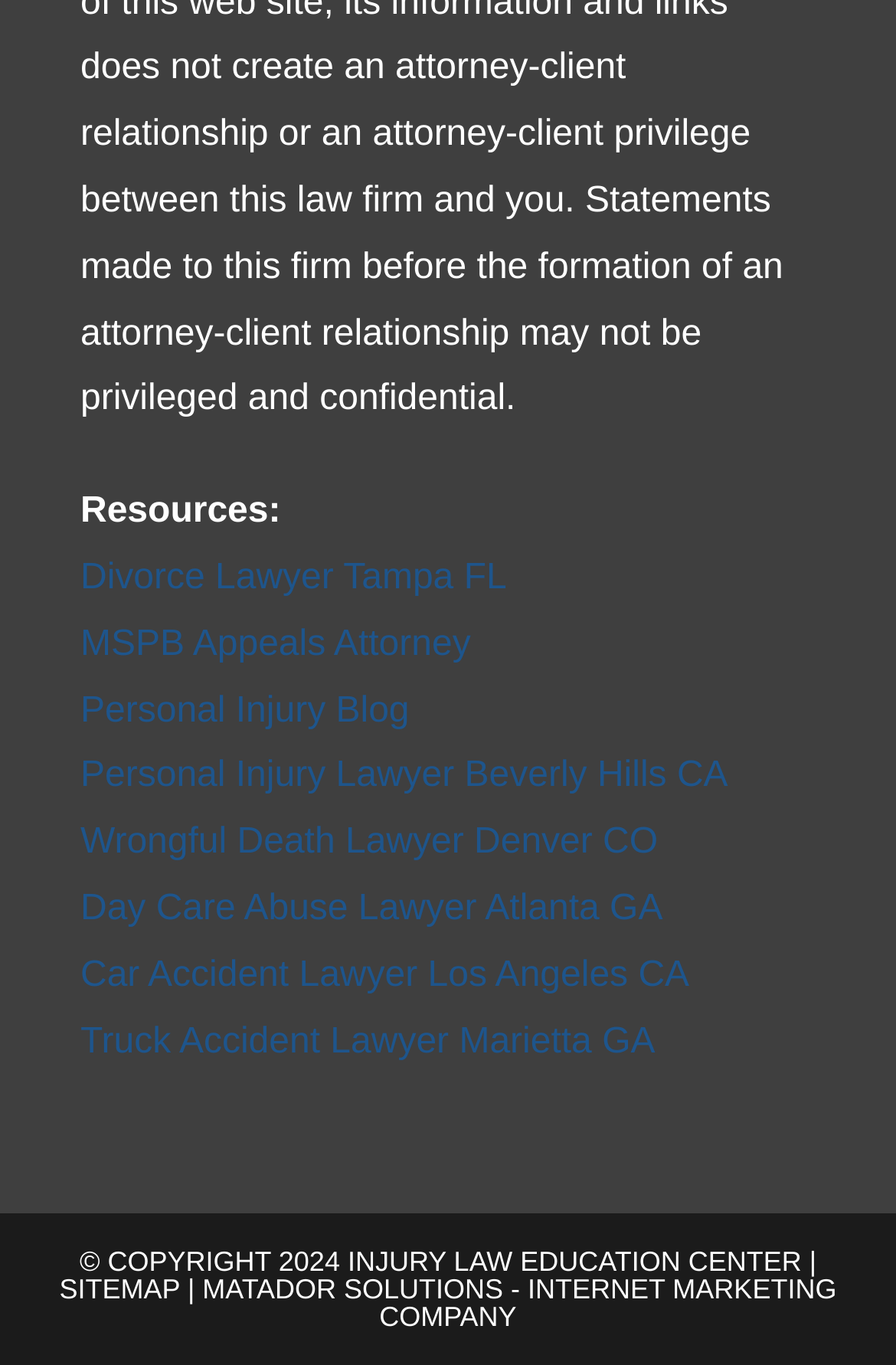Reply to the question with a single word or phrase:
What is the name of the internet marketing company mentioned on this webpage?

Matador Solutions